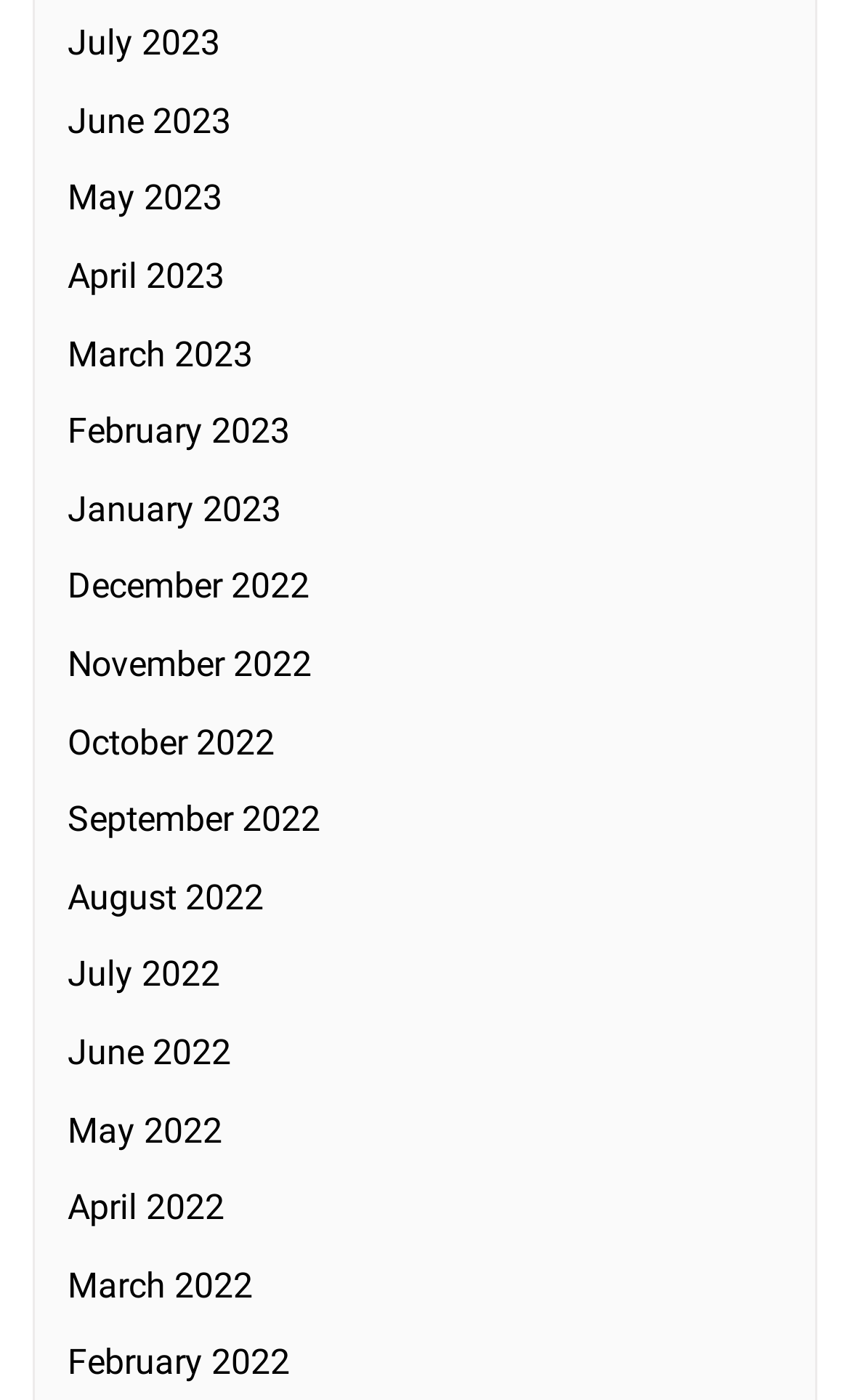How many links are there in the top half of the page?
Look at the screenshot and give a one-word or phrase answer.

12